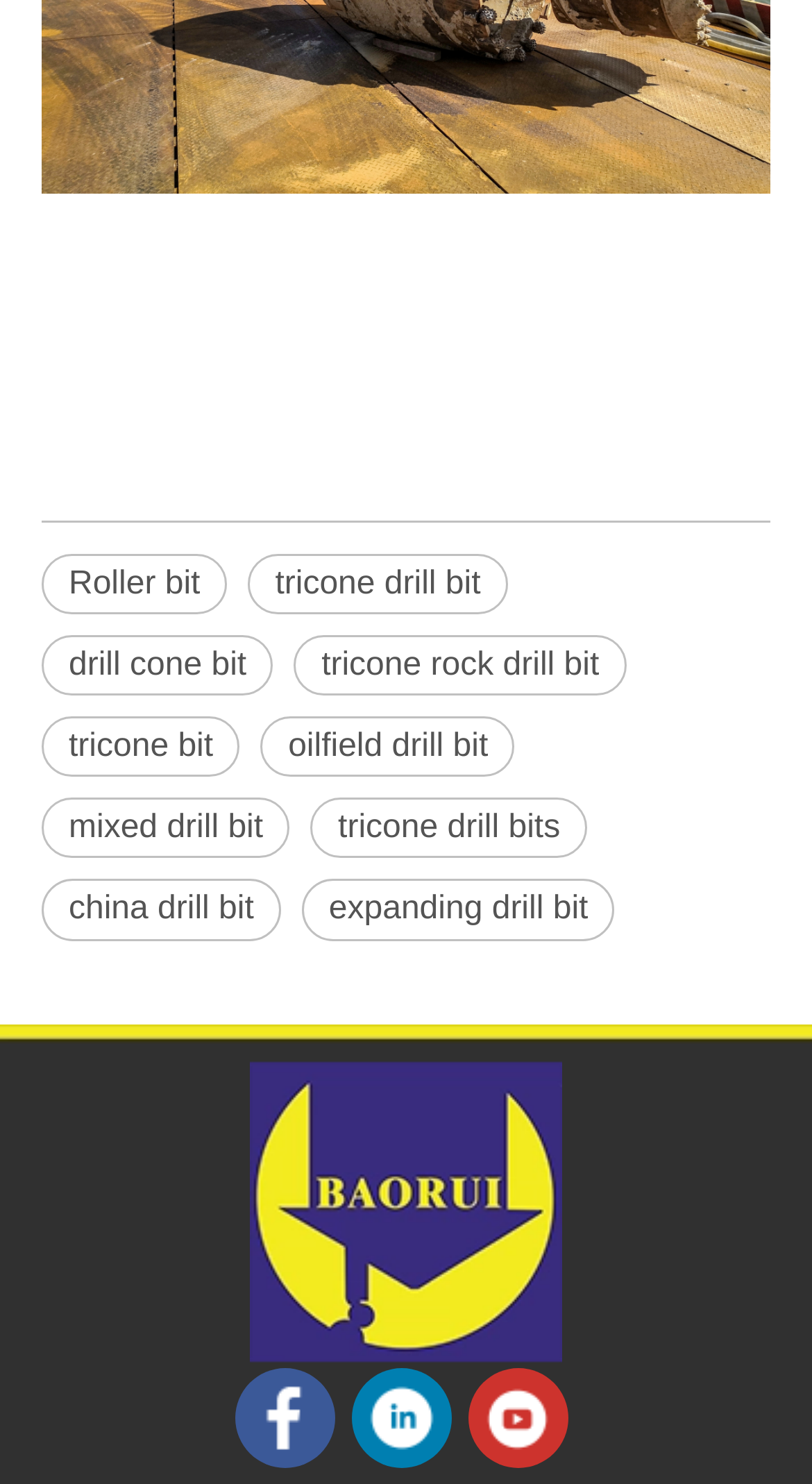Locate the bounding box coordinates of the region to be clicked to comply with the following instruction: "View 'tricone drill bit'". The coordinates must be four float numbers between 0 and 1, in the form [left, top, right, bottom].

[0.305, 0.373, 0.625, 0.414]